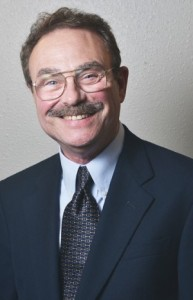Create a detailed narrative of what is happening in the image.

The image features Dennis Beaver, who is a prominent figure in the realm of law and writing. He is portrayed smiling, wearing a formal suit and tie, which reflects his professional background. The setting appears to be neutral, emphasizing his approachable demeanor and expertise. This image accompanies an article titled "Families, Business and the Coronavirus - If the Unimaginable Happens," where Beaver discusses legal considerations in the context of the pandemic. His insights focus on the importance of estate planning and business continuity during challenging times, highlighting the current trends in estate law as individuals seek to protect their families and businesses.